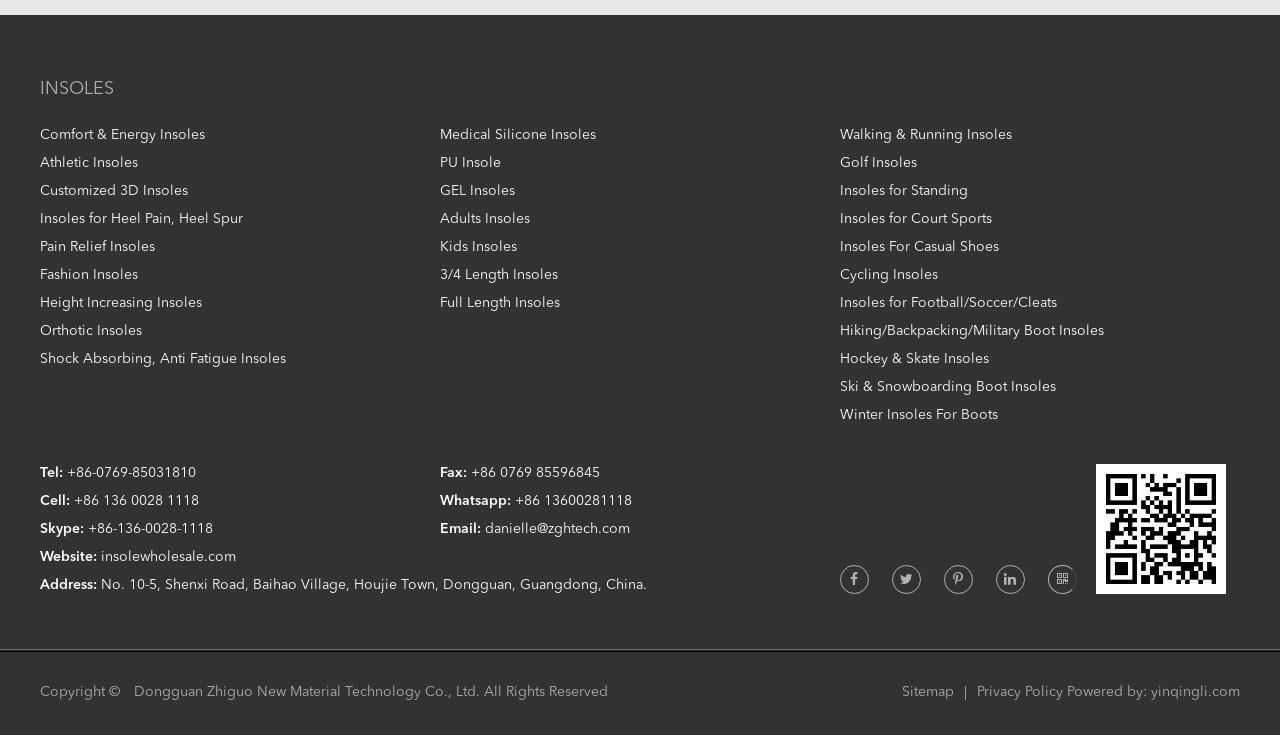What type of products are sold on this website?
Look at the webpage screenshot and answer the question with a detailed explanation.

Based on the links provided on the webpage, such as 'INSOLES', 'Comfort & Energy Insoles', 'Athletic Insoles', and many more, it can be inferred that this website sells various types of insoles.